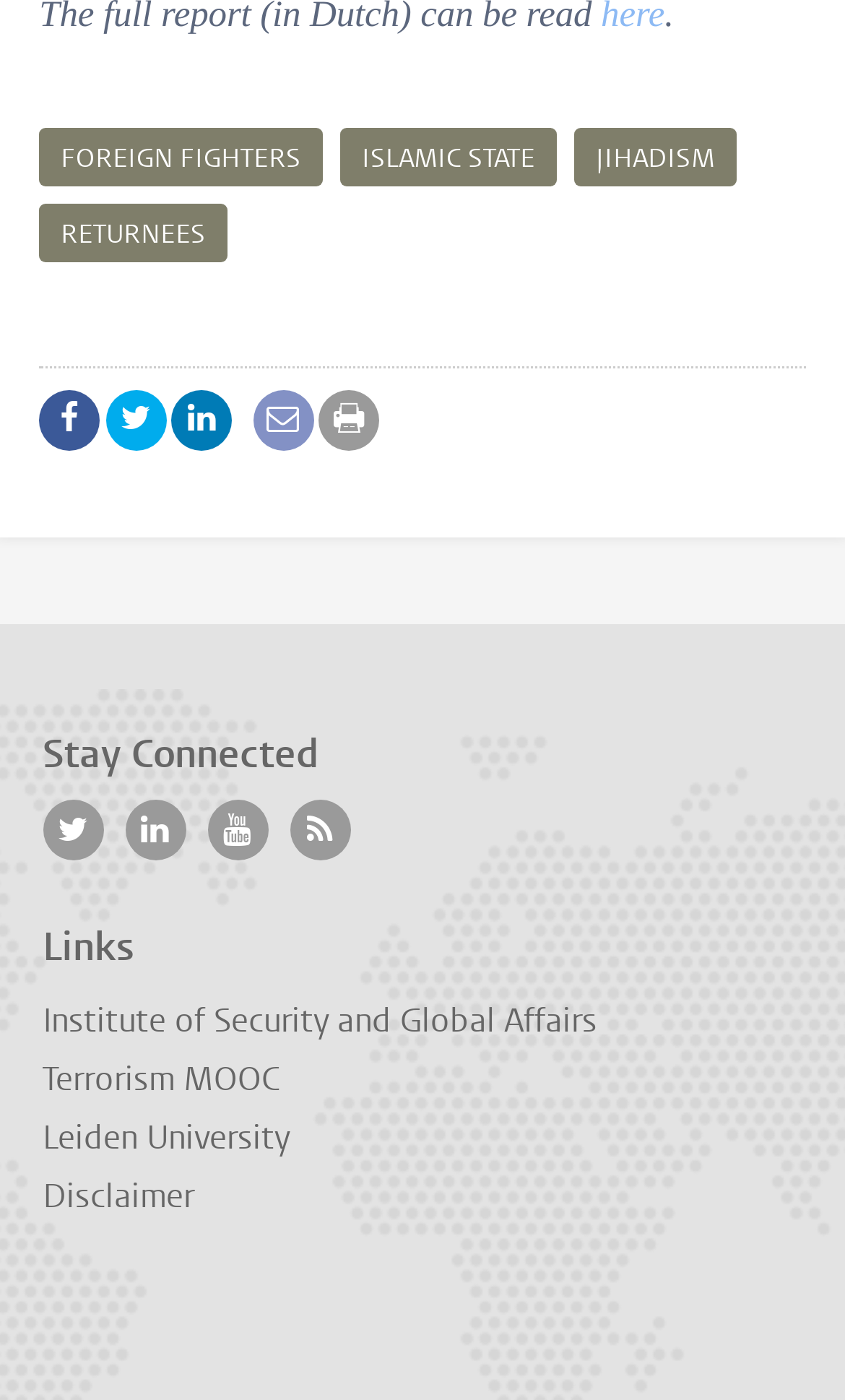What are the main topics on this webpage?
Refer to the screenshot and answer in one word or phrase.

Foreign Fighters, Islamic State, Jihadism